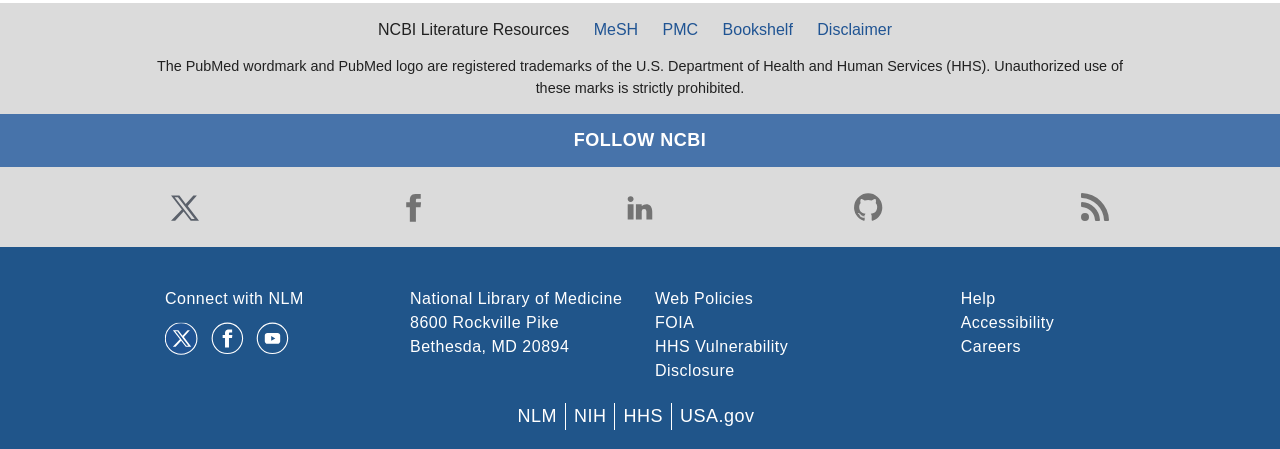Identify the bounding box coordinates of the region that should be clicked to execute the following instruction: "Leave a comment".

None